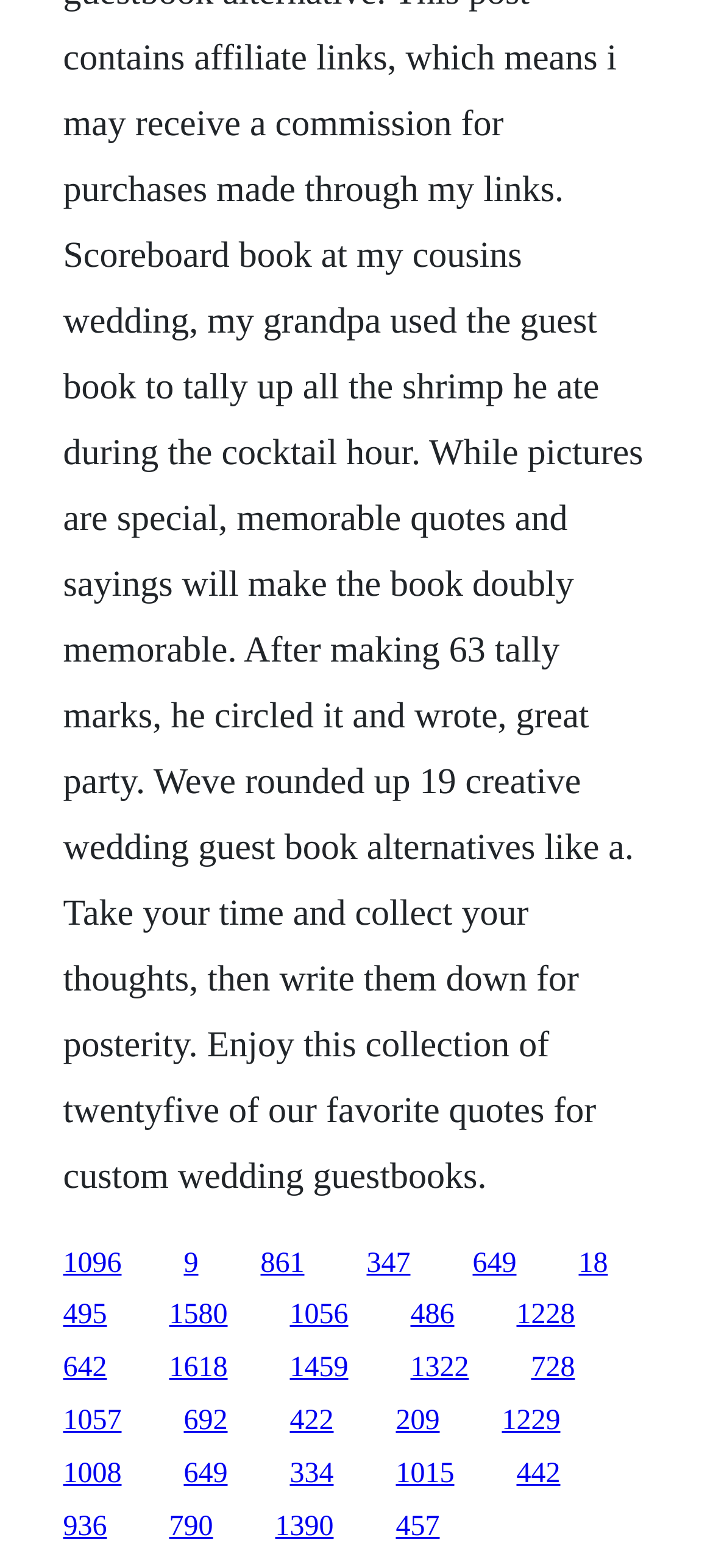What is the number of links on the webpage? Observe the screenshot and provide a one-word or short phrase answer.

21